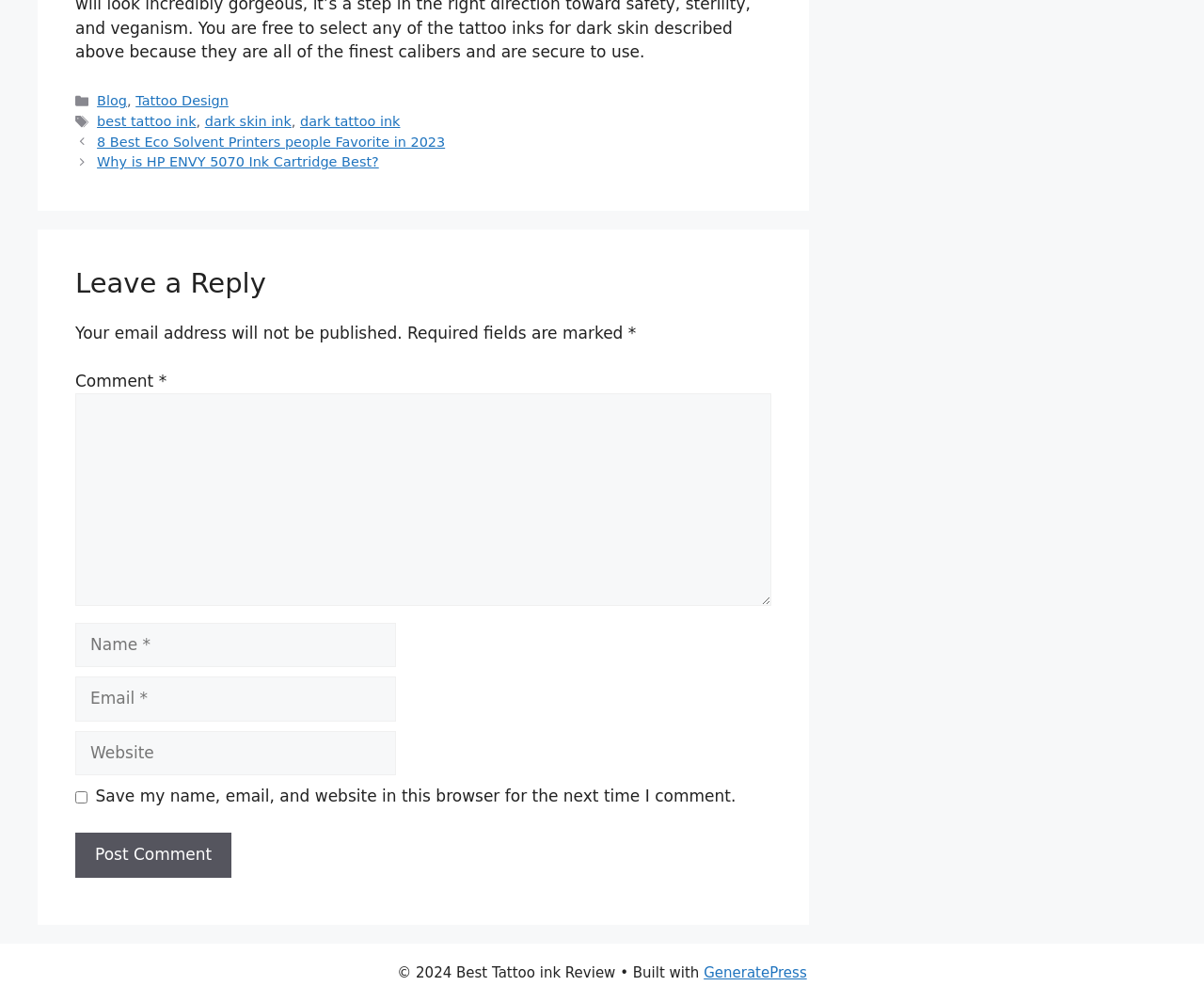Provide a one-word or one-phrase answer to the question:
What is the category of the post '8 Best Eco Solvent Printers people Favorite in 2023'?

Blog